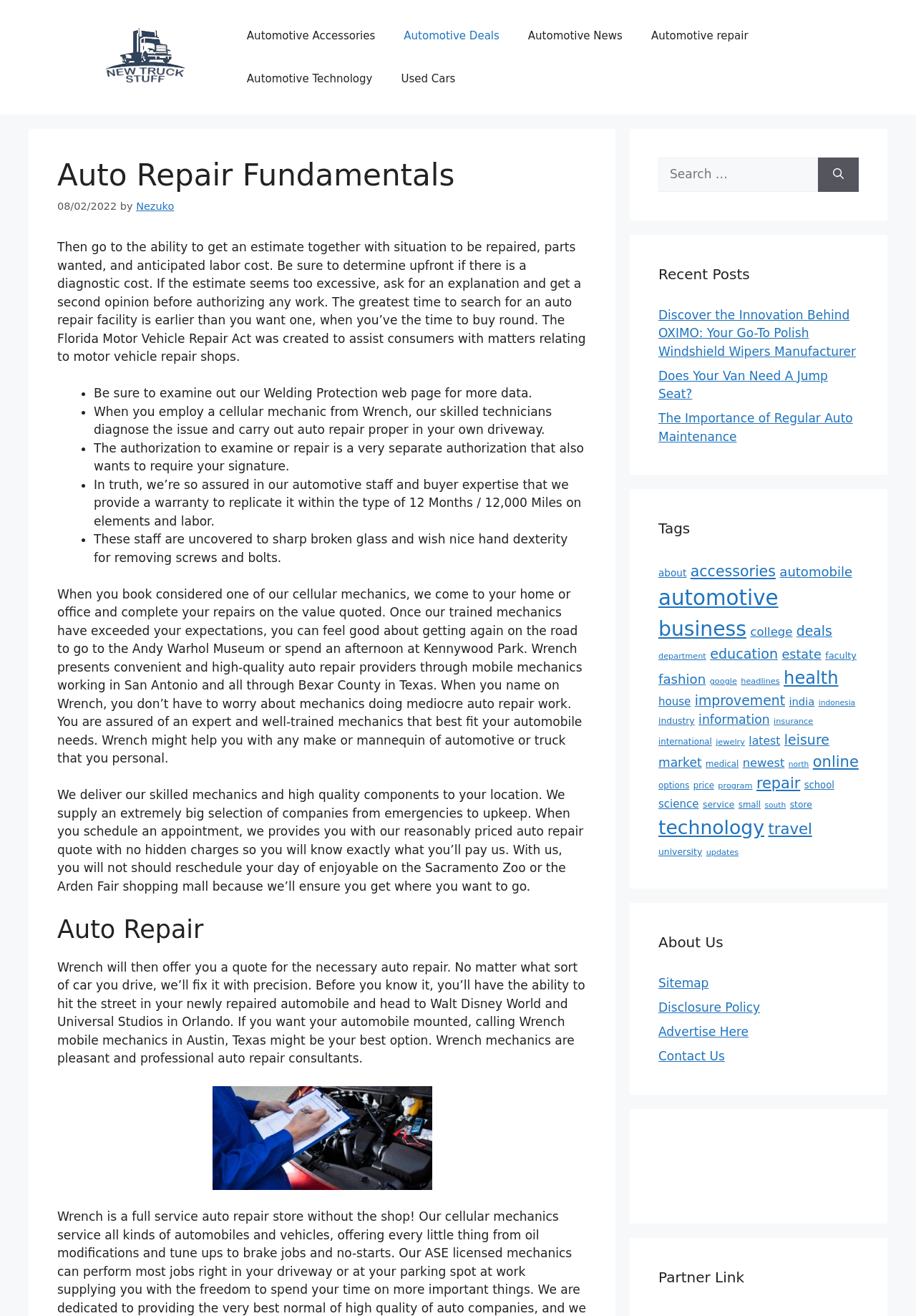Please specify the bounding box coordinates of the clickable section necessary to execute the following command: "Search for something".

[0.719, 0.12, 0.893, 0.146]